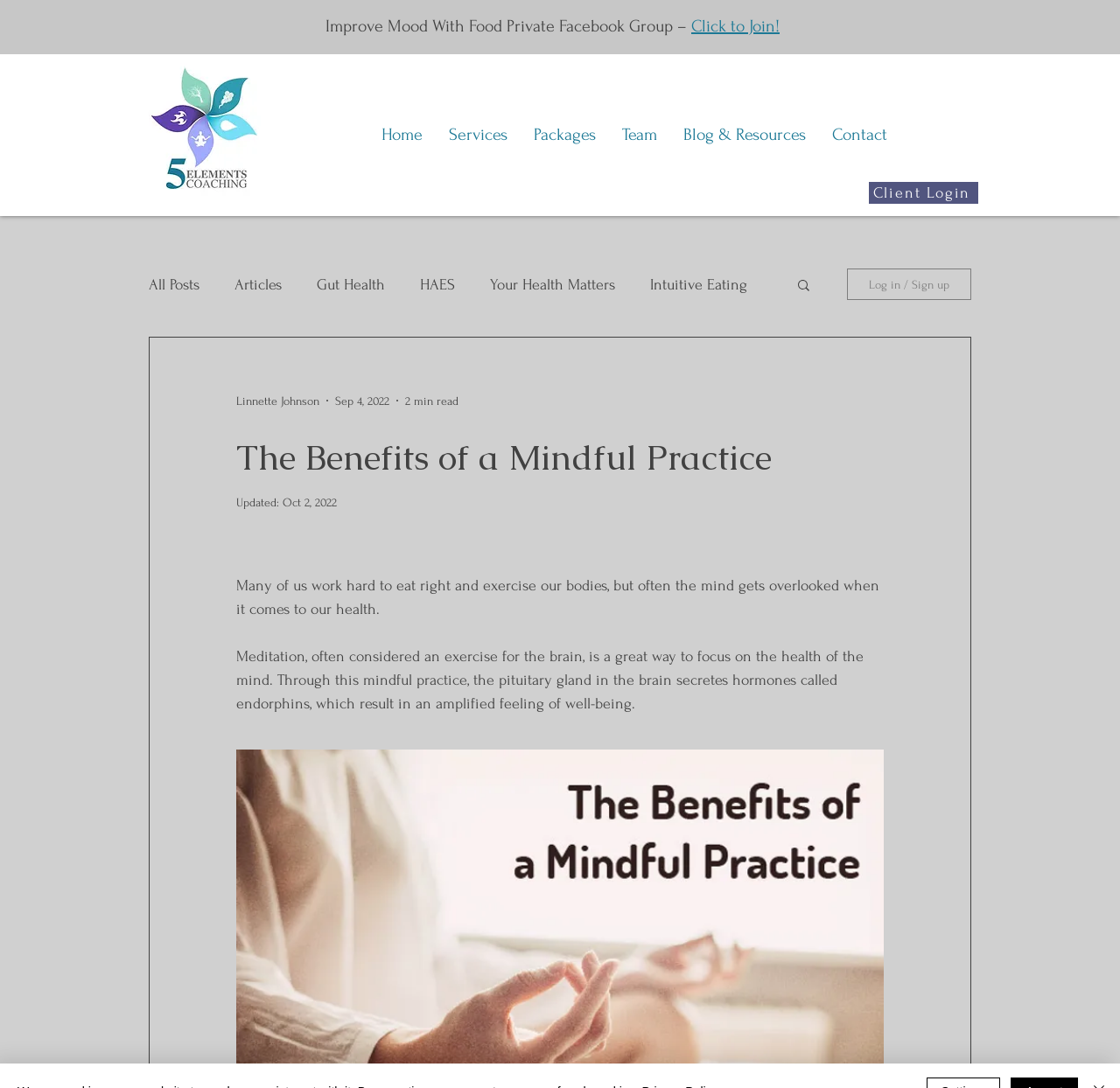With reference to the image, please provide a detailed answer to the following question: What is the name of the author of the blog post?

The question can be answered by looking at the generic element with the text 'Linnette Johnson' which indicates that the name of the author of the blog post is 'Linnette Johnson'.